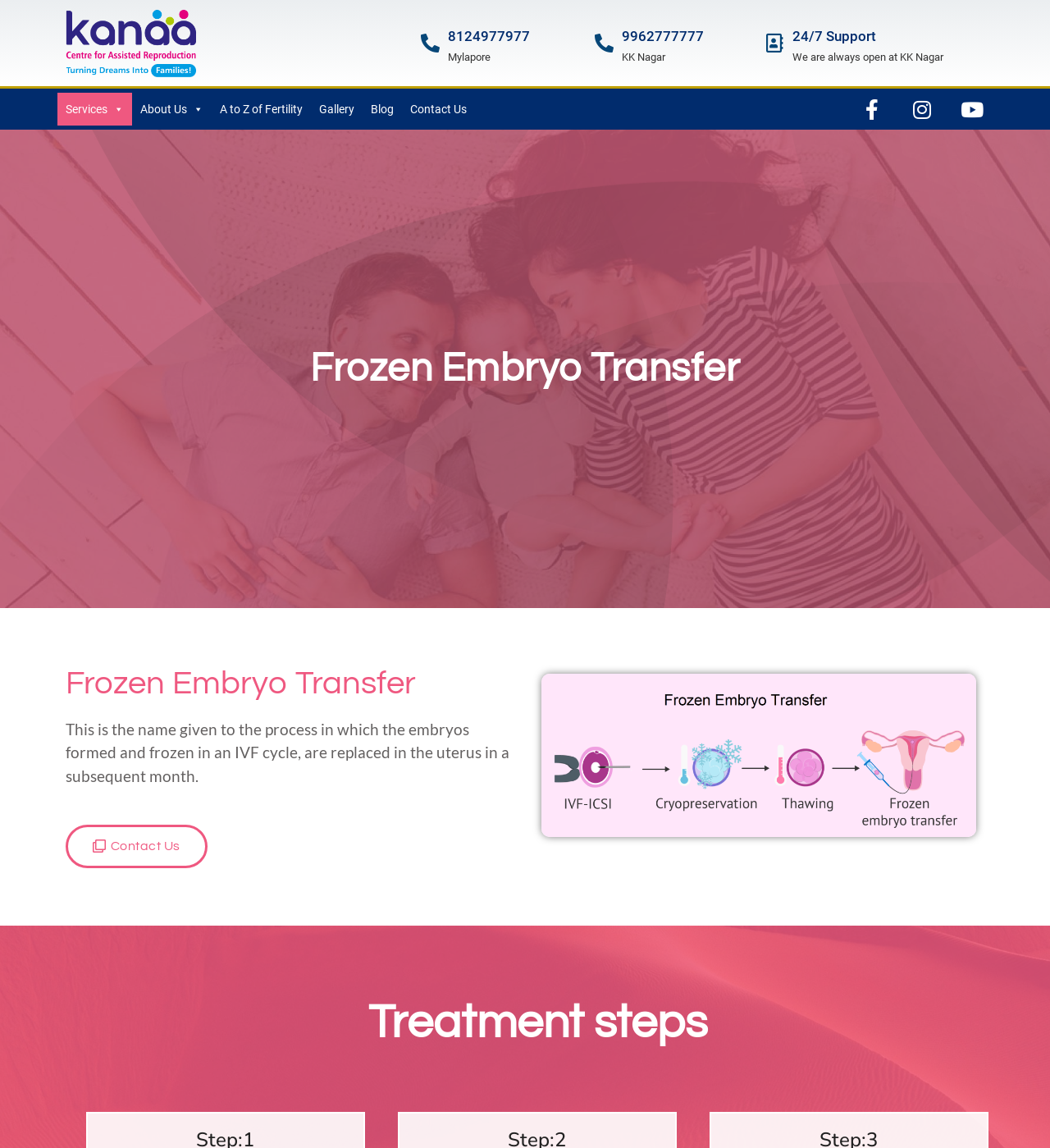Please locate the bounding box coordinates for the element that should be clicked to achieve the following instruction: "Contact us". Ensure the coordinates are given as four float numbers between 0 and 1, i.e., [left, top, right, bottom].

[0.383, 0.081, 0.452, 0.11]